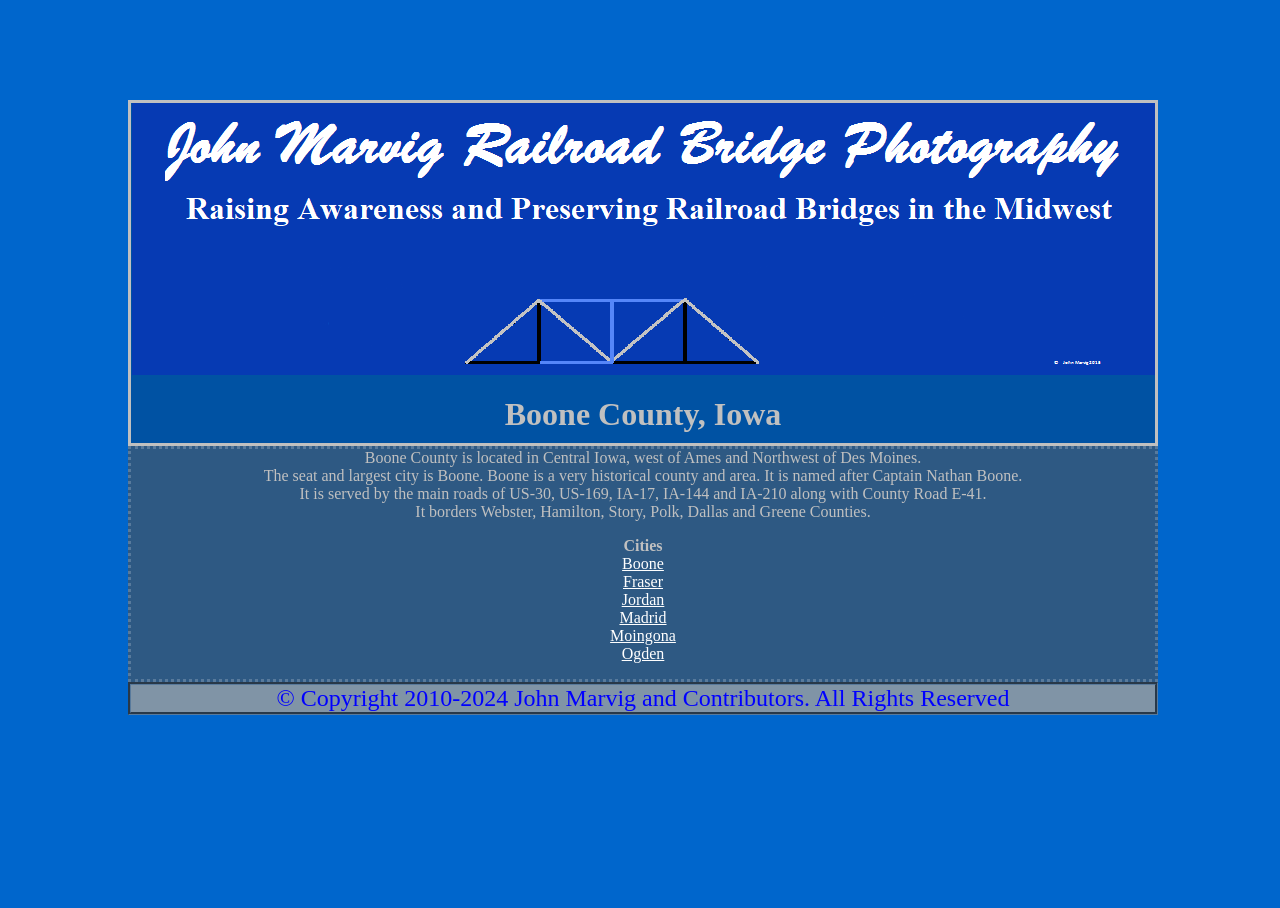Given the description "Ogden", provide the bounding box coordinates of the corresponding UI element.

[0.486, 0.71, 0.519, 0.729]